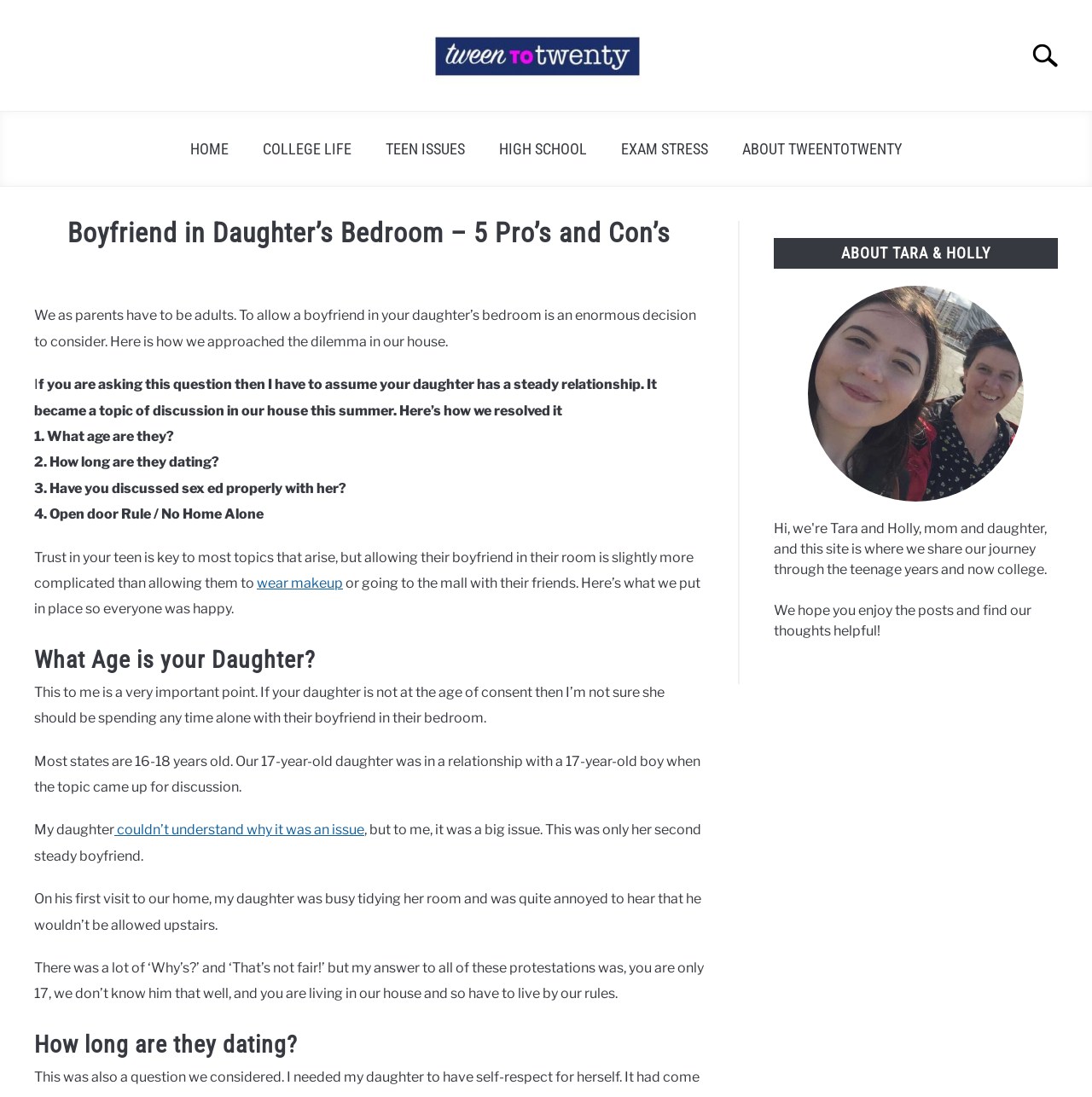Please find the bounding box coordinates of the element that you should click to achieve the following instruction: "Read the article by Tara Cunningham". The coordinates should be presented as four float numbers between 0 and 1: [left, top, right, bottom].

[0.03, 0.272, 0.102, 0.302]